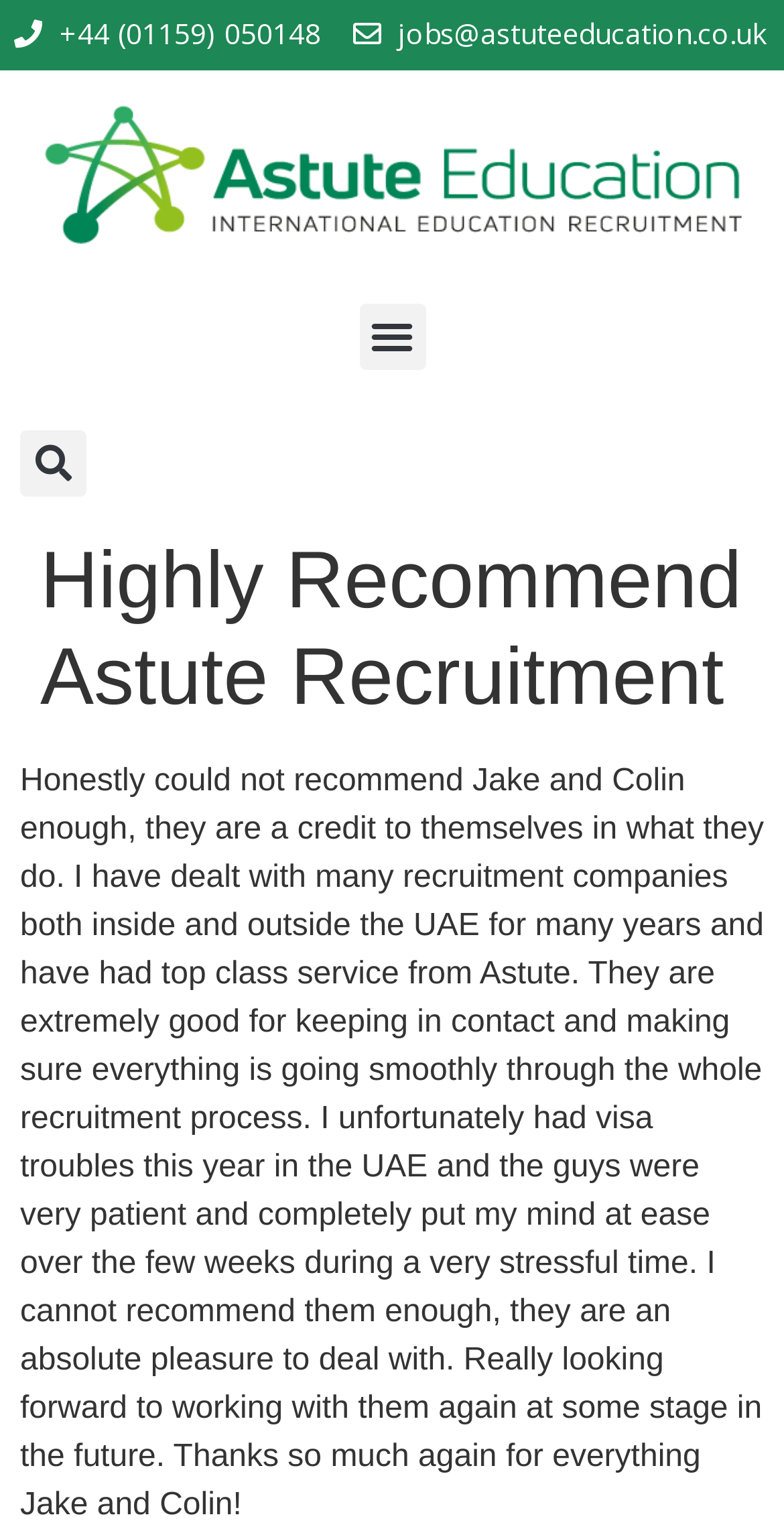What is the purpose of the button with the text 'Search'?
Provide a detailed and well-explained answer to the question.

I inferred the purpose of the button by looking at its text content 'Search' and its position within the search input field, which suggests that it is used to initiate a search query.